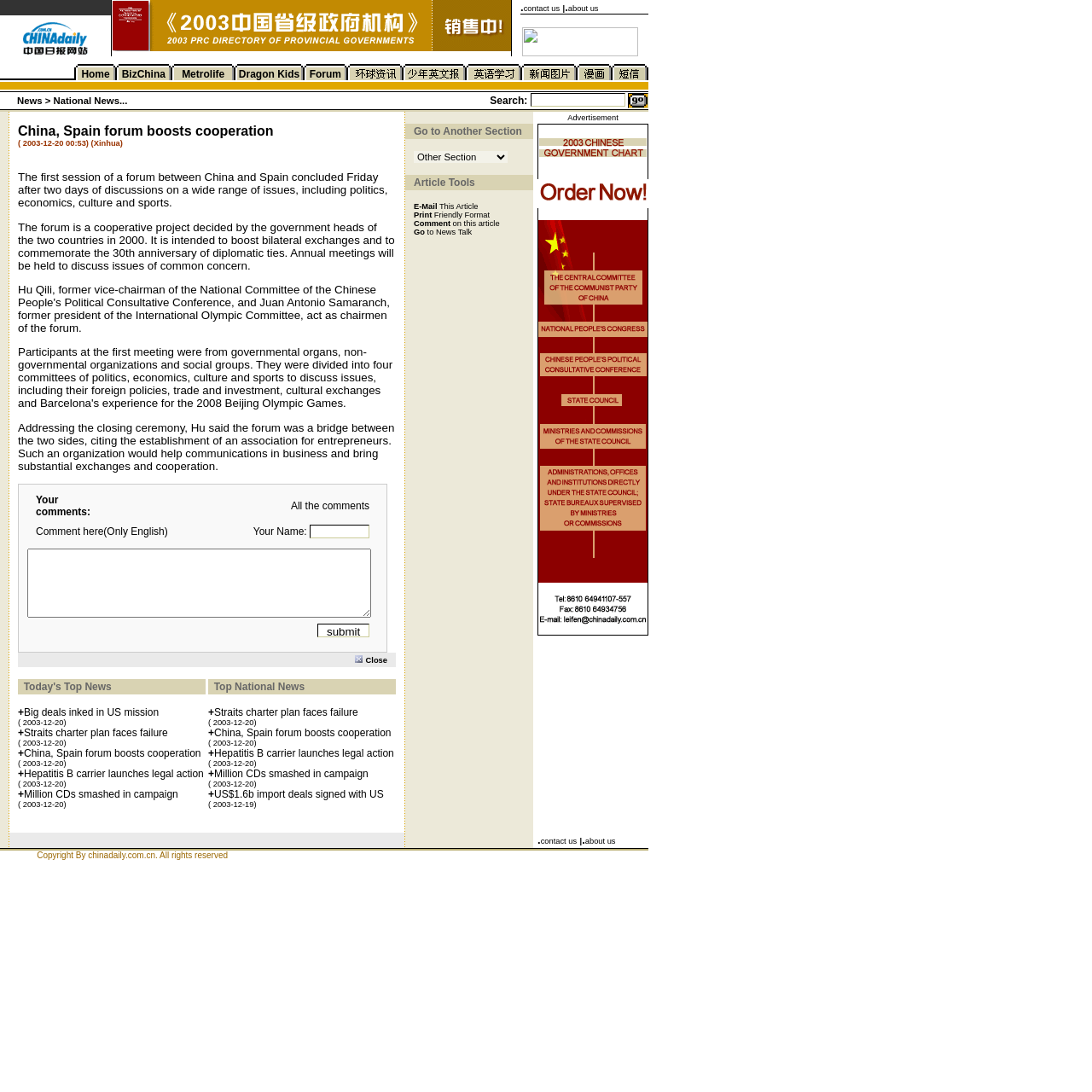What is the content of the table cell with the link?
Answer briefly with a single word or phrase based on the image.

Image and link